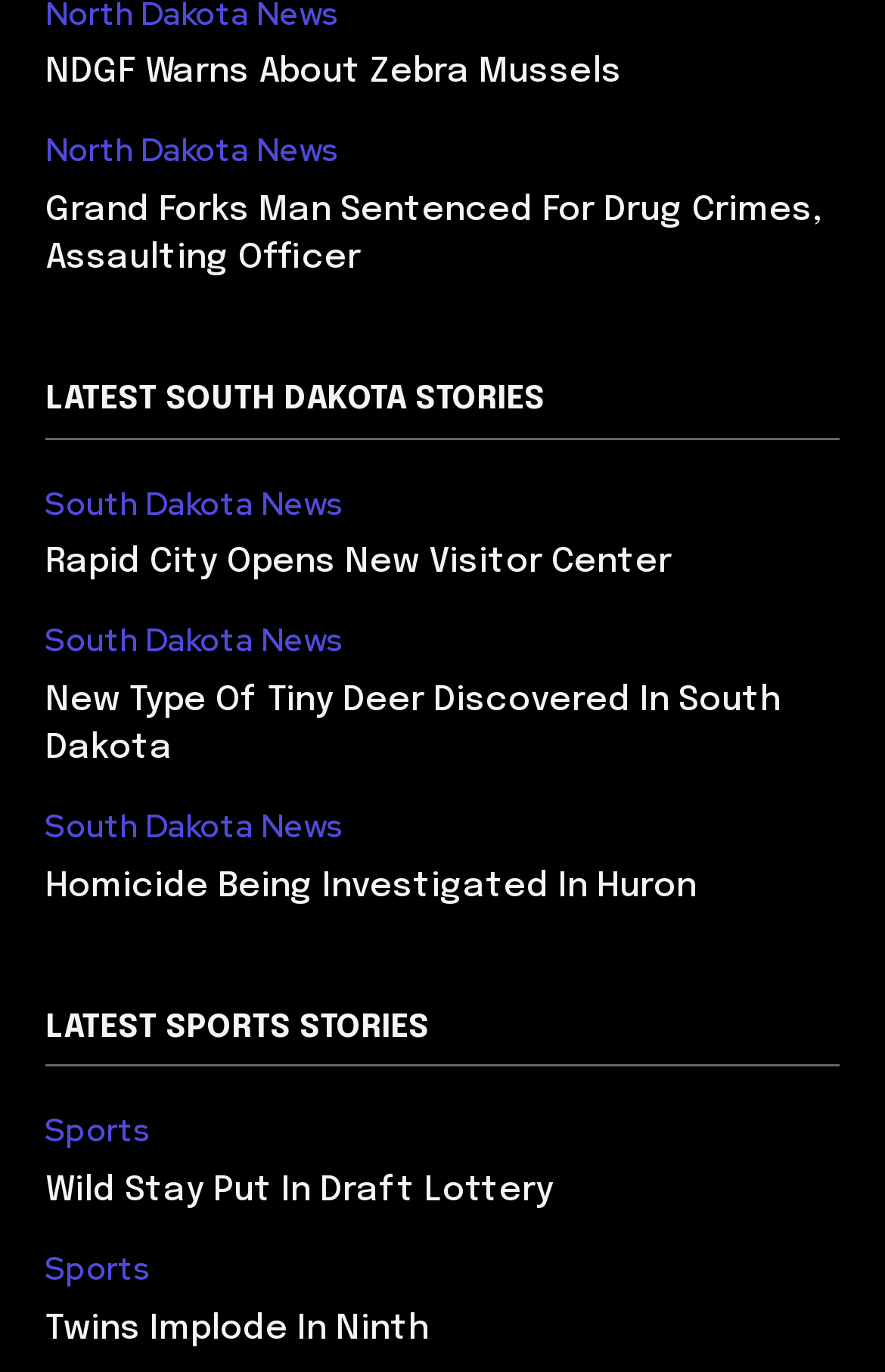Find the bounding box coordinates for the area that should be clicked to accomplish the instruction: "Explore South Dakota news".

[0.051, 0.353, 0.39, 0.381]